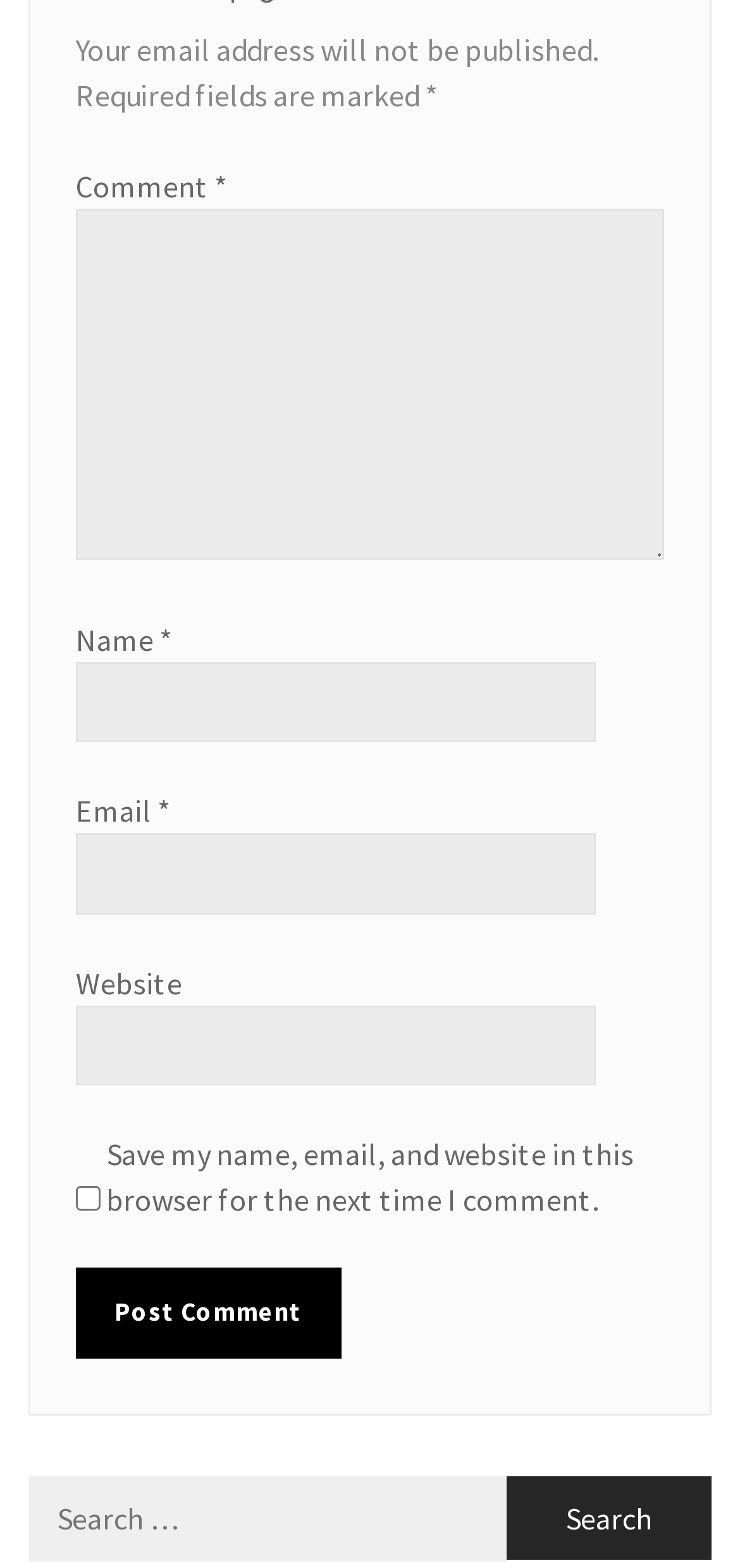What is the label of the first textbox?
Identify the answer in the screenshot and reply with a single word or phrase.

Comment